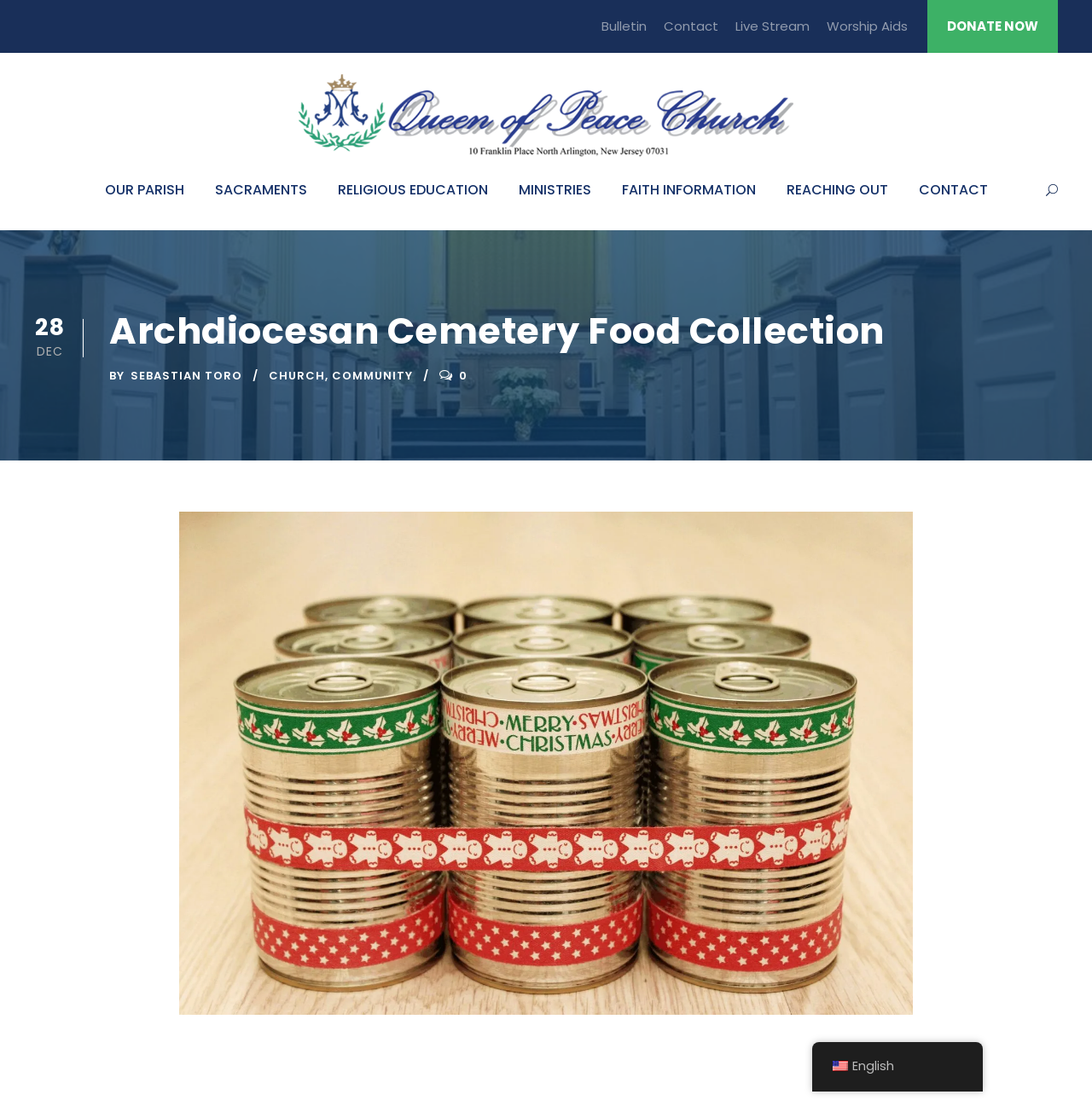Identify the bounding box for the described UI element: "DONATE NOW".

[0.849, 0.0, 0.969, 0.048]